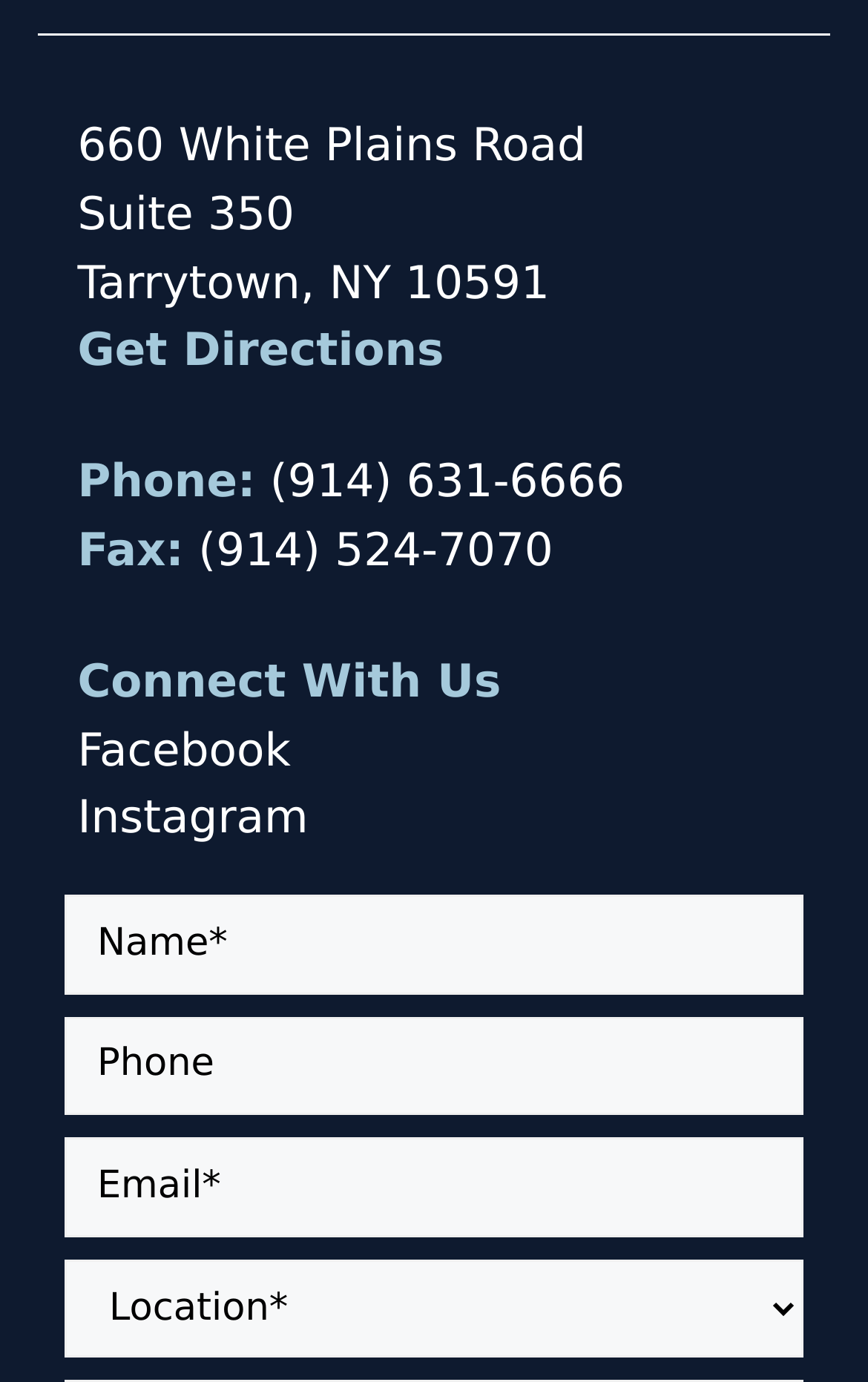Determine the bounding box coordinates for the region that must be clicked to execute the following instruction: "Enter a message in the first text box".

[0.074, 0.648, 0.926, 0.719]